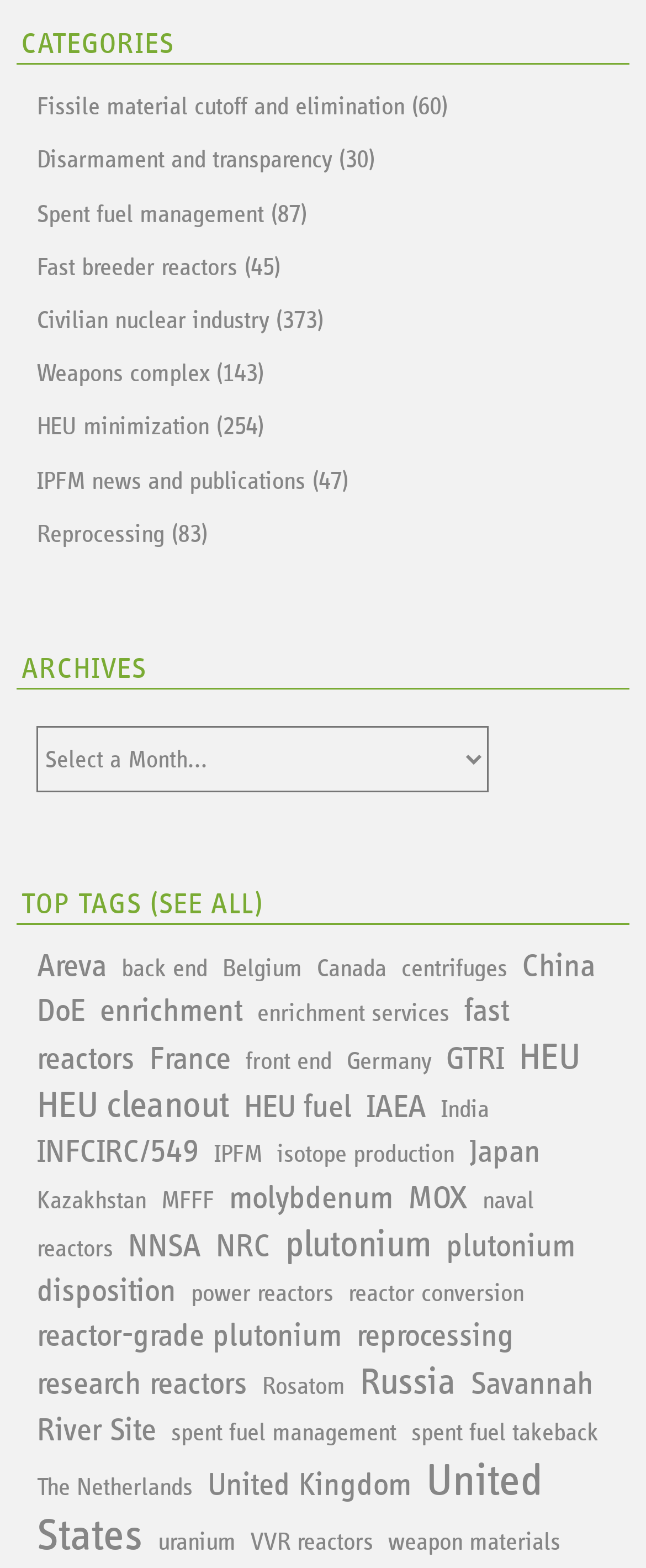Find the UI element described as: "IPFM news and publications (47)" and predict its bounding box coordinates. Ensure the coordinates are four float numbers between 0 and 1, [left, top, right, bottom].

[0.057, 0.299, 0.539, 0.315]